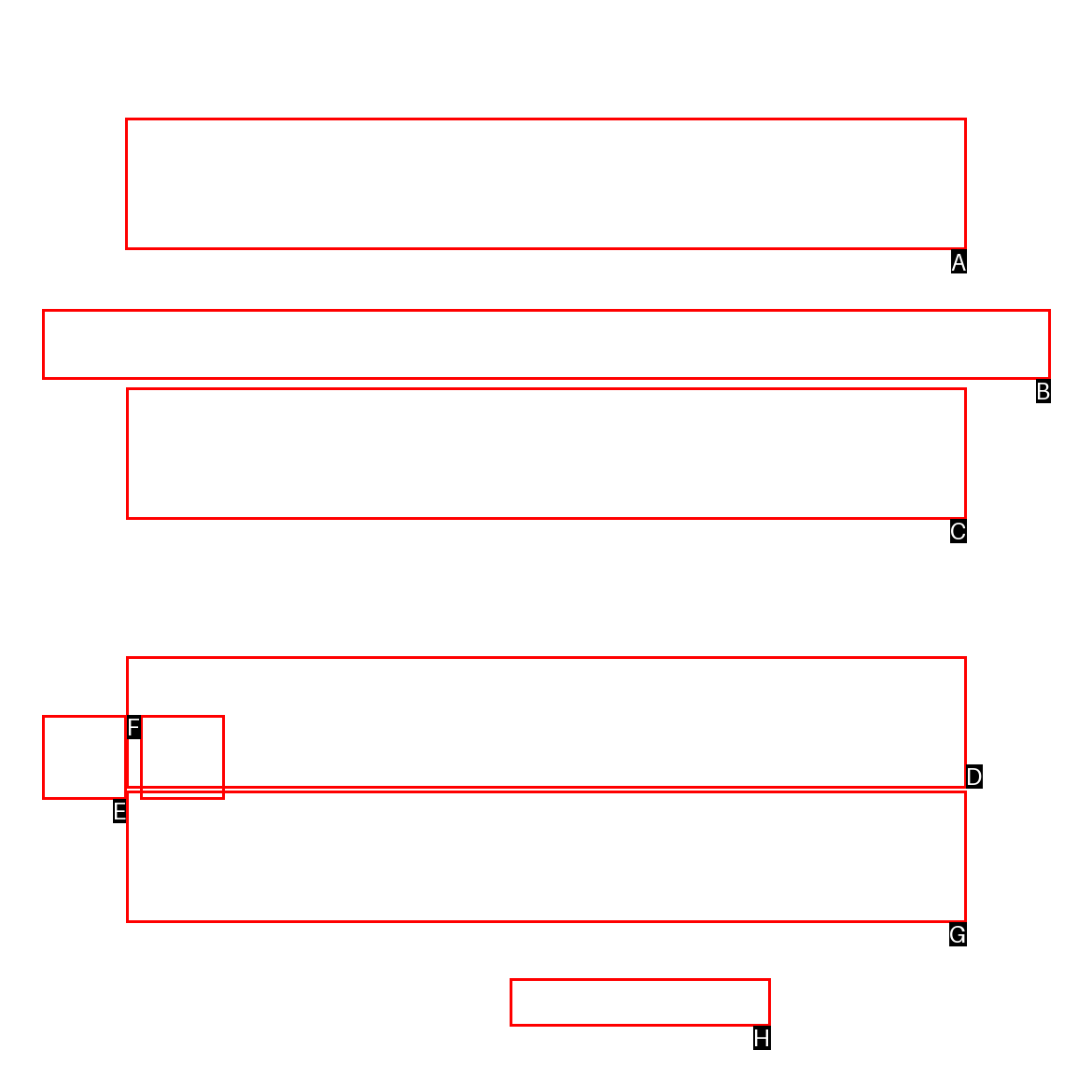Among the marked elements in the screenshot, which letter corresponds to the UI element needed for the task: View 2006 Hall Of Fame?

A